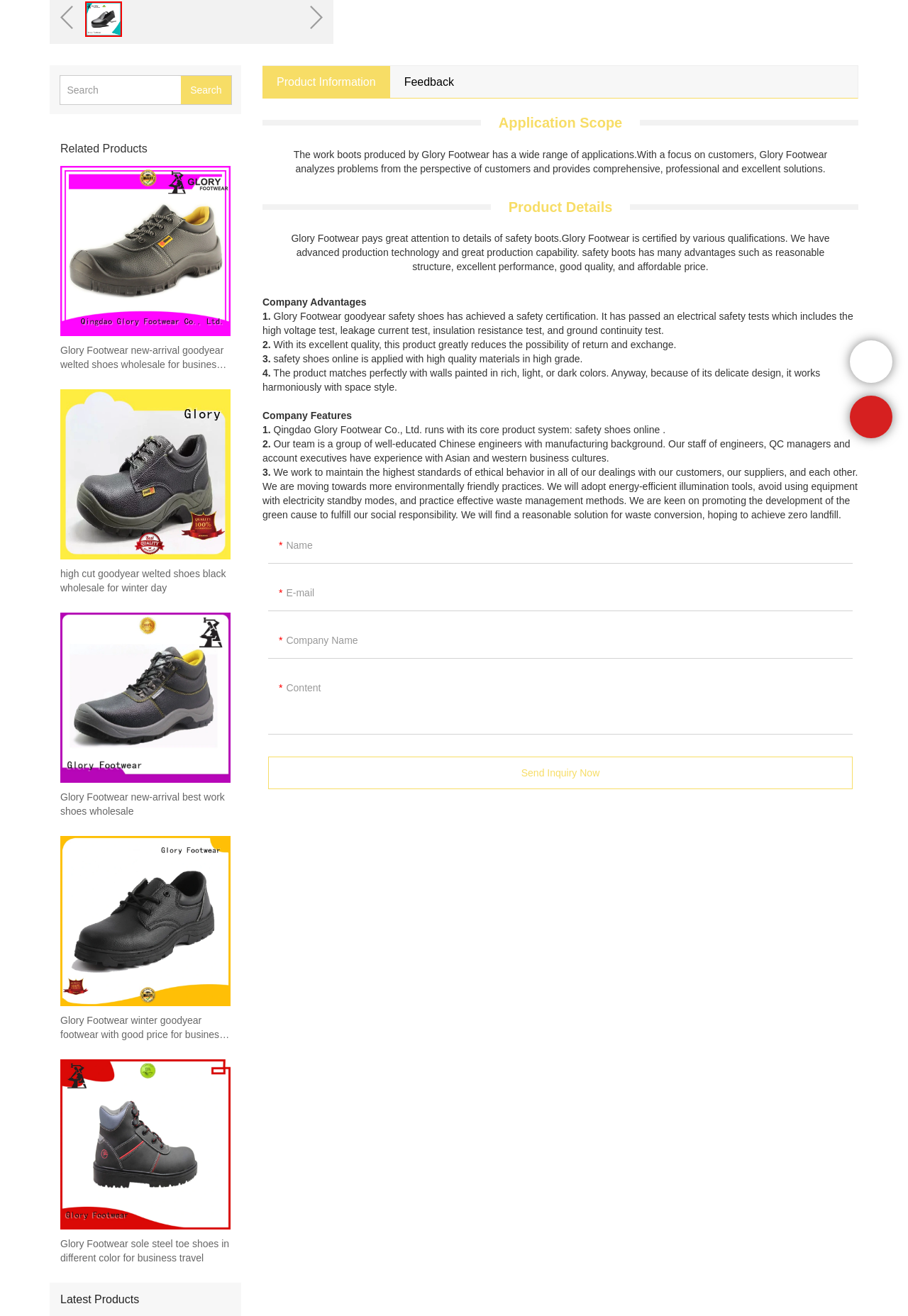Given the following UI element description: "Product Information", find the bounding box coordinates in the webpage screenshot.

[0.289, 0.05, 0.429, 0.075]